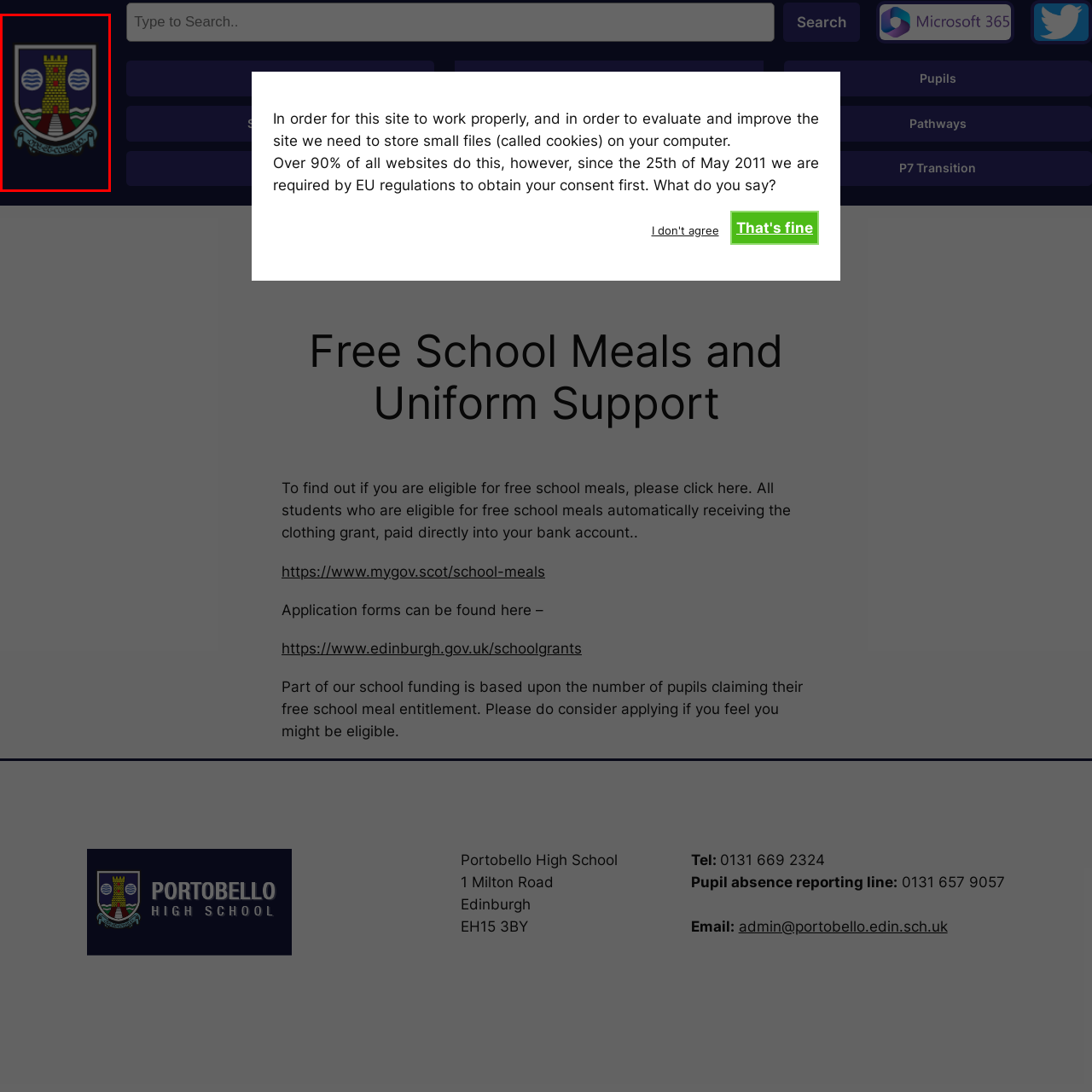Provide a comprehensive description of the content within the red-highlighted area of the image.

This image features the coat of arms for Portobello High School. The emblem prominently displays a stylized castle tower, symbolizing strength and education, set against a backdrop of waves representing the coastal location of the school. Below the tower, a ribbon bears the school's motto, emphasizing the values and mission of the institution. The color scheme combines deep hues with vibrant detailing, reflecting the school's identity within the community. The overall design encapsulates both historical significance and a commitment to nurturing students.